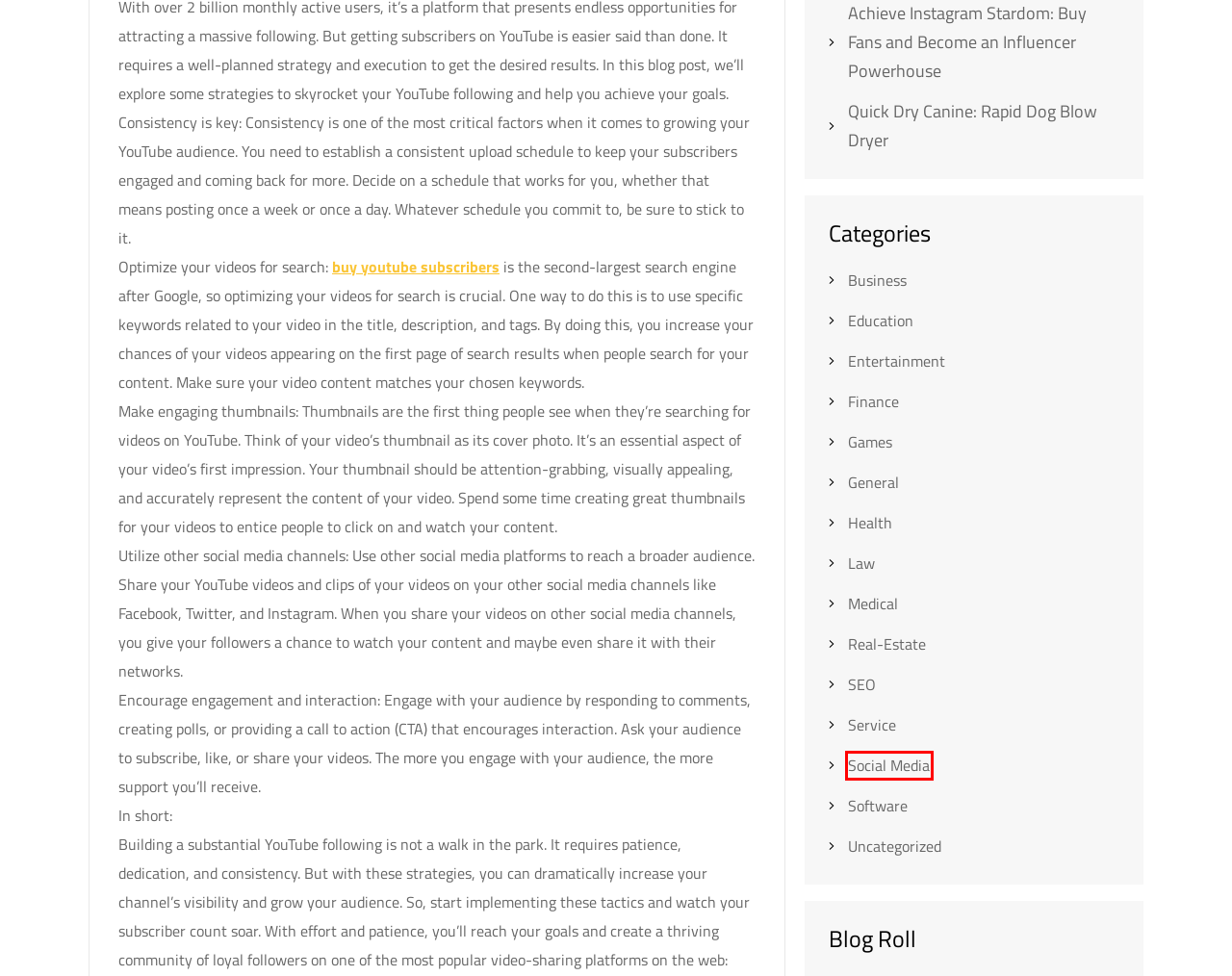You have been given a screenshot of a webpage, where a red bounding box surrounds a UI element. Identify the best matching webpage description for the page that loads after the element in the bounding box is clicked. Options include:
A. Real-Estate – Dunces
B. Uncategorized – Dunces
C. Medical – Dunces
D. SEO – Dunces
E. Social Media – Dunces
F. Service – Dunces
G. Entertainment – Dunces
H. Education – Dunces

E